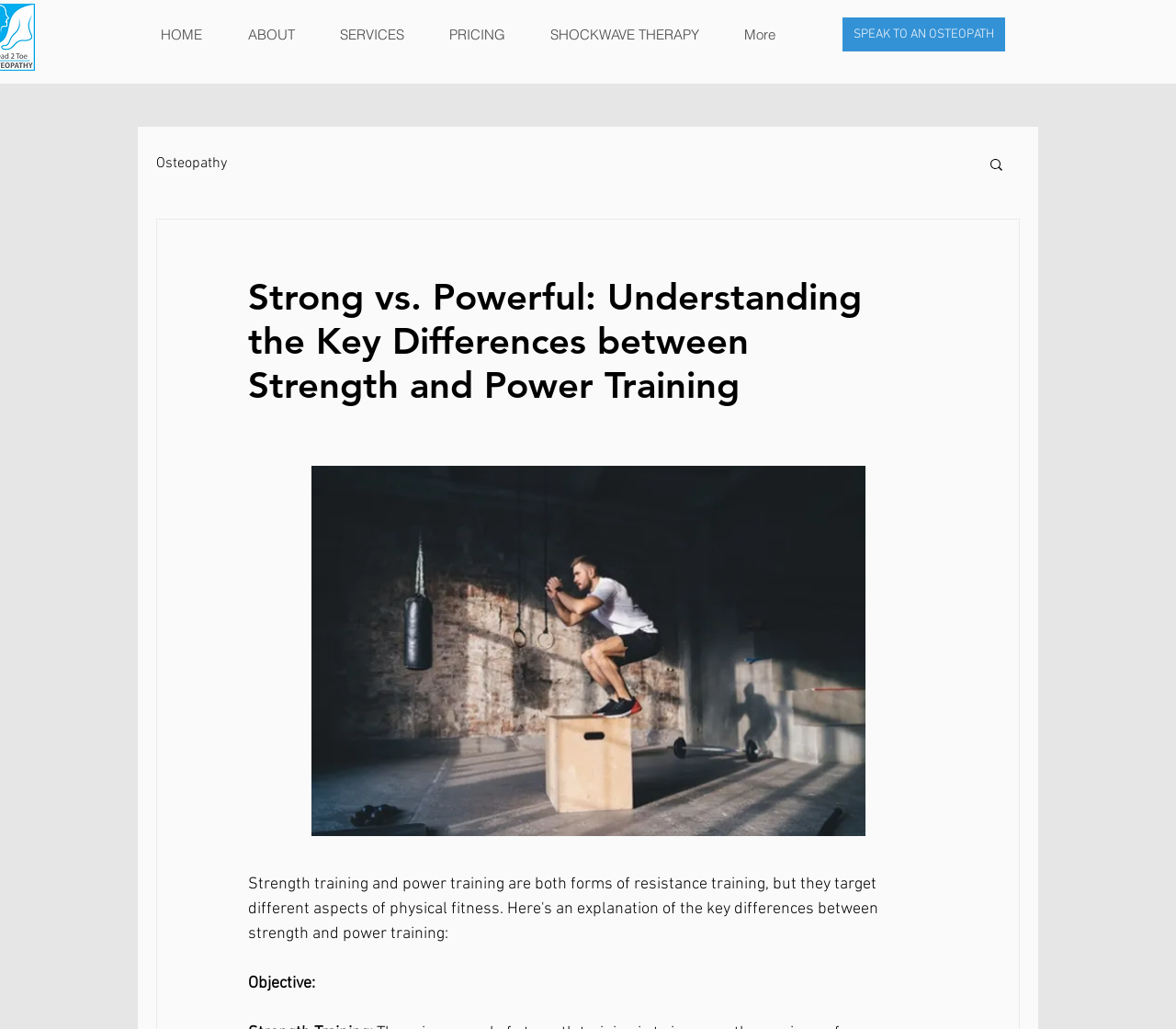Offer a comprehensive description of the webpage’s content and structure.

The webpage is about understanding the key differences between strength and power training. At the top left of the page, there is a navigation menu with links to different sections of the website, including "HOME", "ABOUT", "SERVICES", "PRICING", and "SHOCKWAVE THERAPY". To the right of this menu, there is a link to "SPEAK TO AN OSTEOPATH". 

Below the navigation menu, there is another navigation section dedicated to the blog, with a link to "Osteopathy" on the left. On the right side of this section, there is a search button accompanied by a small image. 

The main content of the page is headed by a title "Strong vs. Powerful: Understanding the Key Differences between Strength and Power Training", which is centered near the top of the page. Below the title, there is a button, and further down, there is a section with the heading "Objective:".